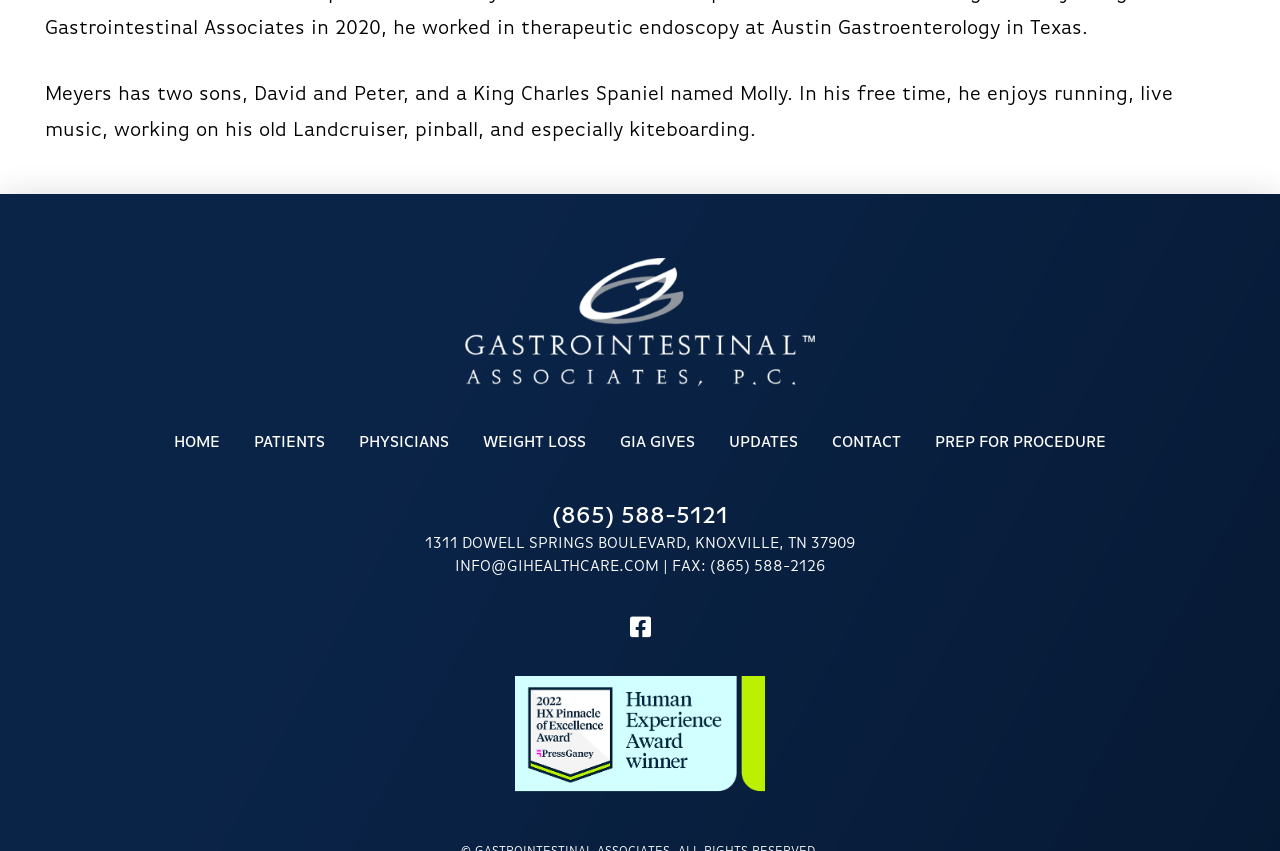Identify the bounding box coordinates of the element to click to follow this instruction: 'visit the WEIGHT LOSS page'. Ensure the coordinates are four float values between 0 and 1, provided as [left, top, right, bottom].

[0.364, 0.491, 0.471, 0.55]